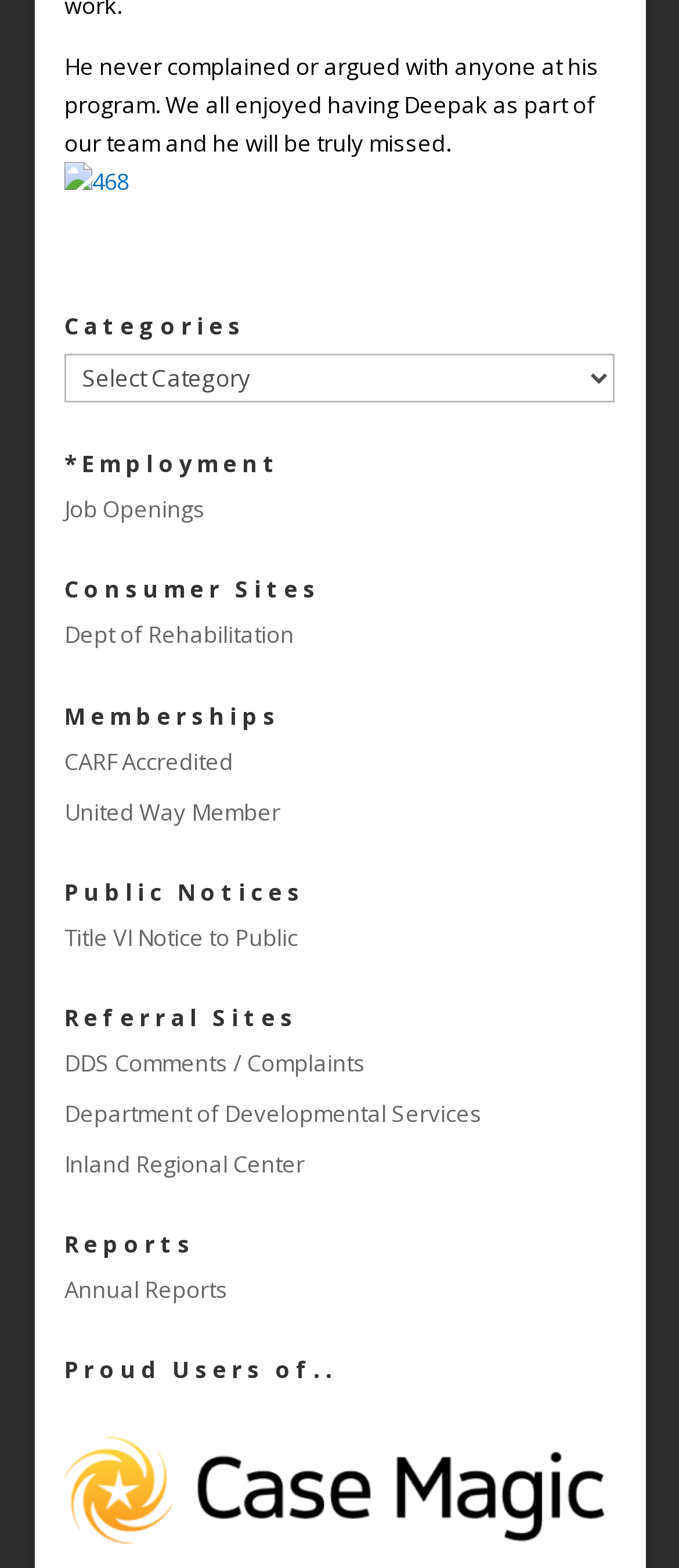Please identify the bounding box coordinates of the element's region that I should click in order to complete the following instruction: "Go to Dept of Rehabilitation". The bounding box coordinates consist of four float numbers between 0 and 1, i.e., [left, top, right, bottom].

[0.095, 0.395, 0.433, 0.415]